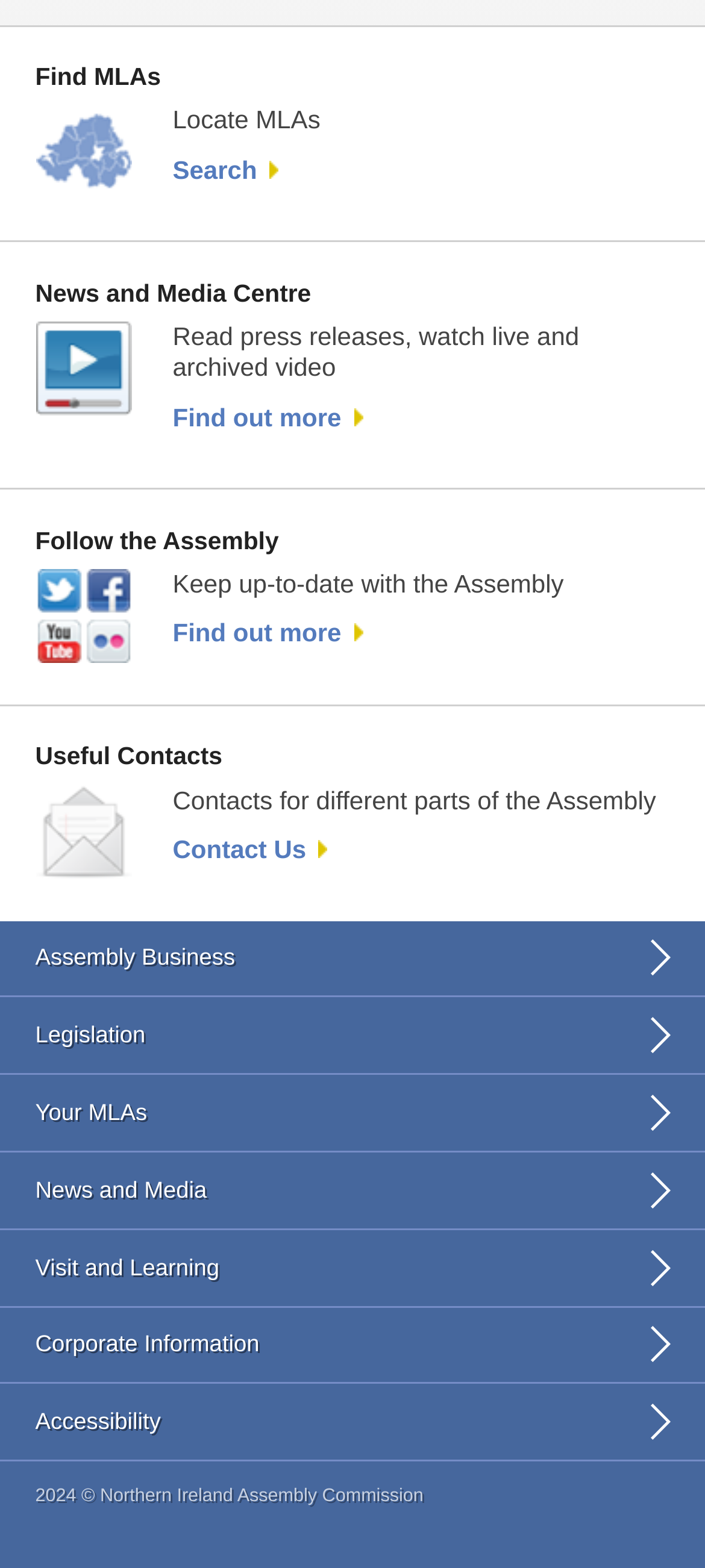Please give the bounding box coordinates of the area that should be clicked to fulfill the following instruction: "Contact the Assembly". The coordinates should be in the format of four float numbers from 0 to 1, i.e., [left, top, right, bottom].

[0.245, 0.532, 0.465, 0.551]